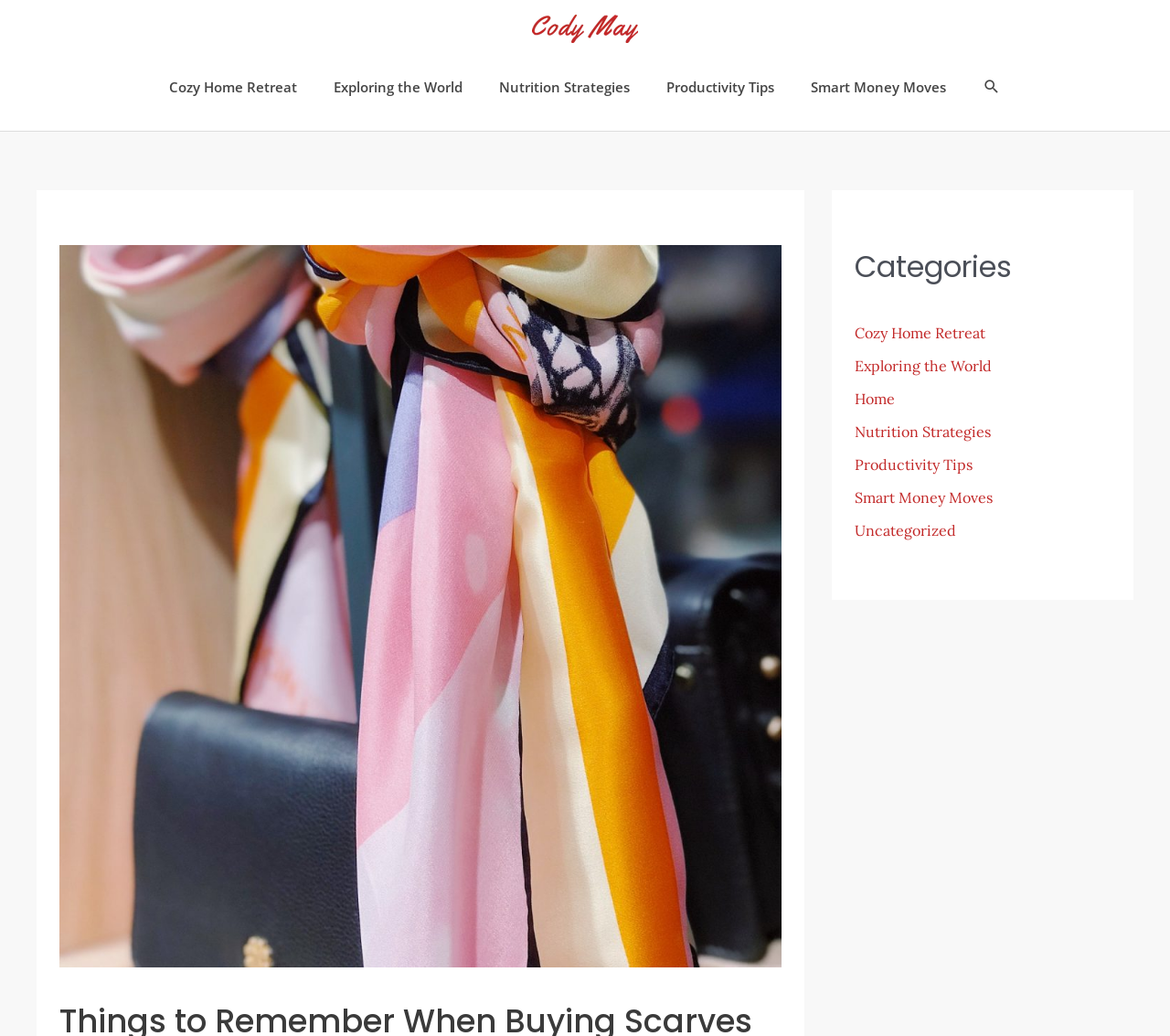Answer briefly with one word or phrase:
What is the search icon?

Magnifying glass